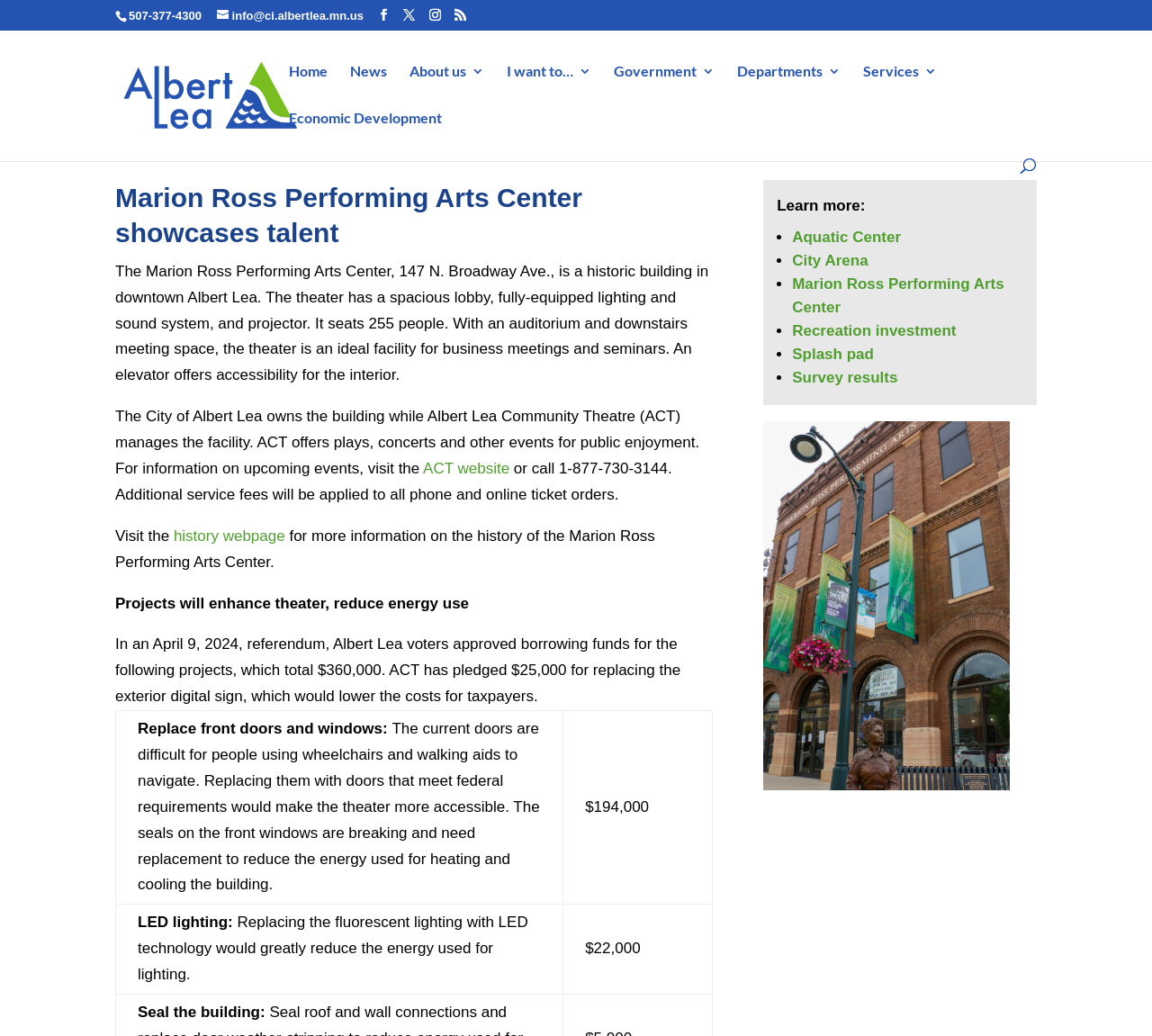Please provide the bounding box coordinates in the format (top-left x, top-left y, bottom-right x, bottom-right y). Remember, all values are floating point numbers between 0 and 1. What is the bounding box coordinate of the region described as: ACT website

[0.367, 0.444, 0.442, 0.46]